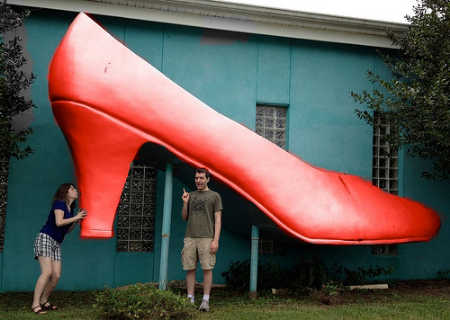What is the woman doing beside the giant shoe?
Using the image as a reference, give an elaborate response to the question.

According to the caption, the woman is 'kneeling beside the giant shoe, playfully appearing to embrace it', which suggests that she is kneeling down and embracing the giant shoe in a playful manner.